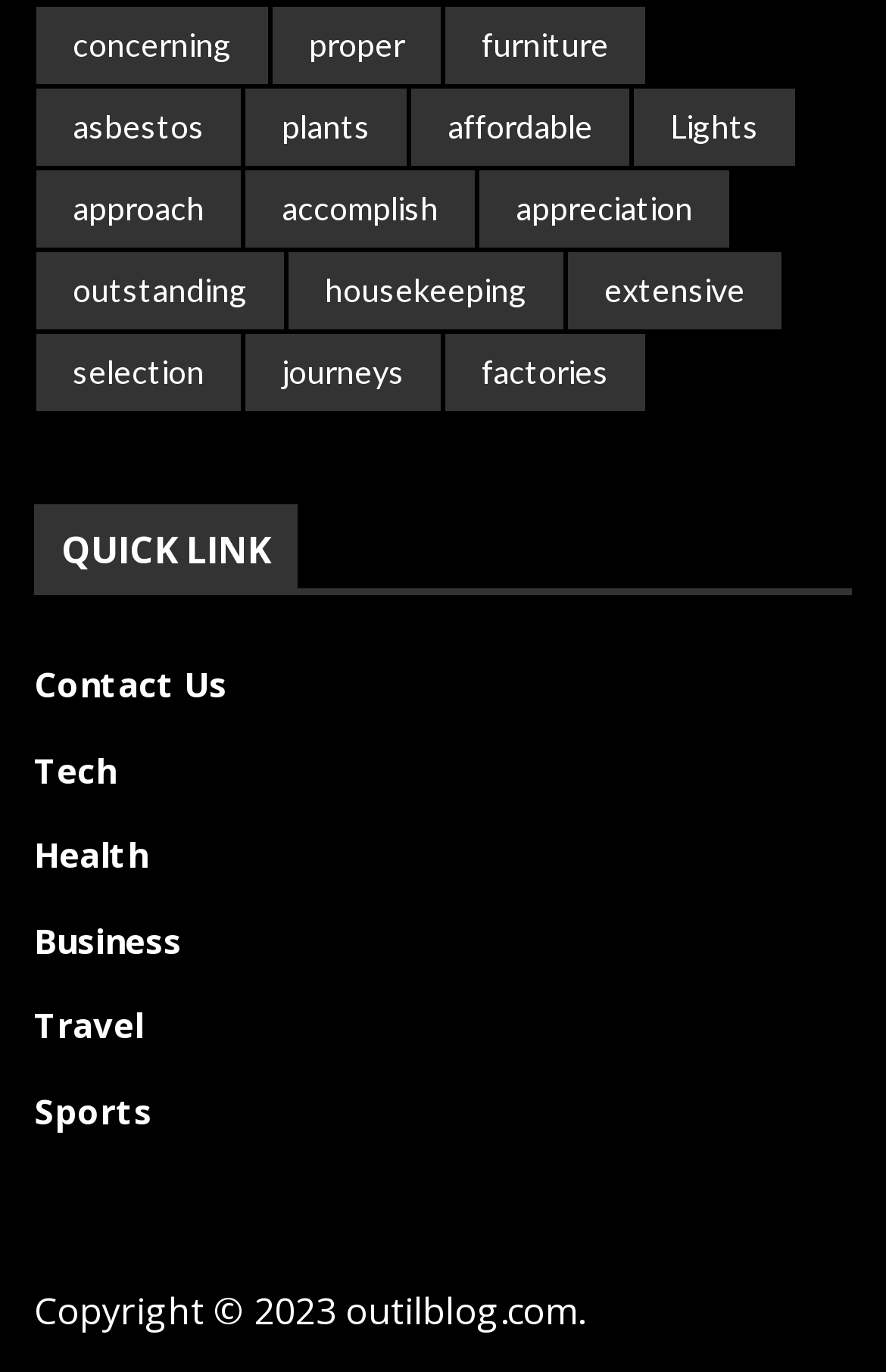Please answer the following question using a single word or phrase: 
What is the first link on the webpage?

concerning